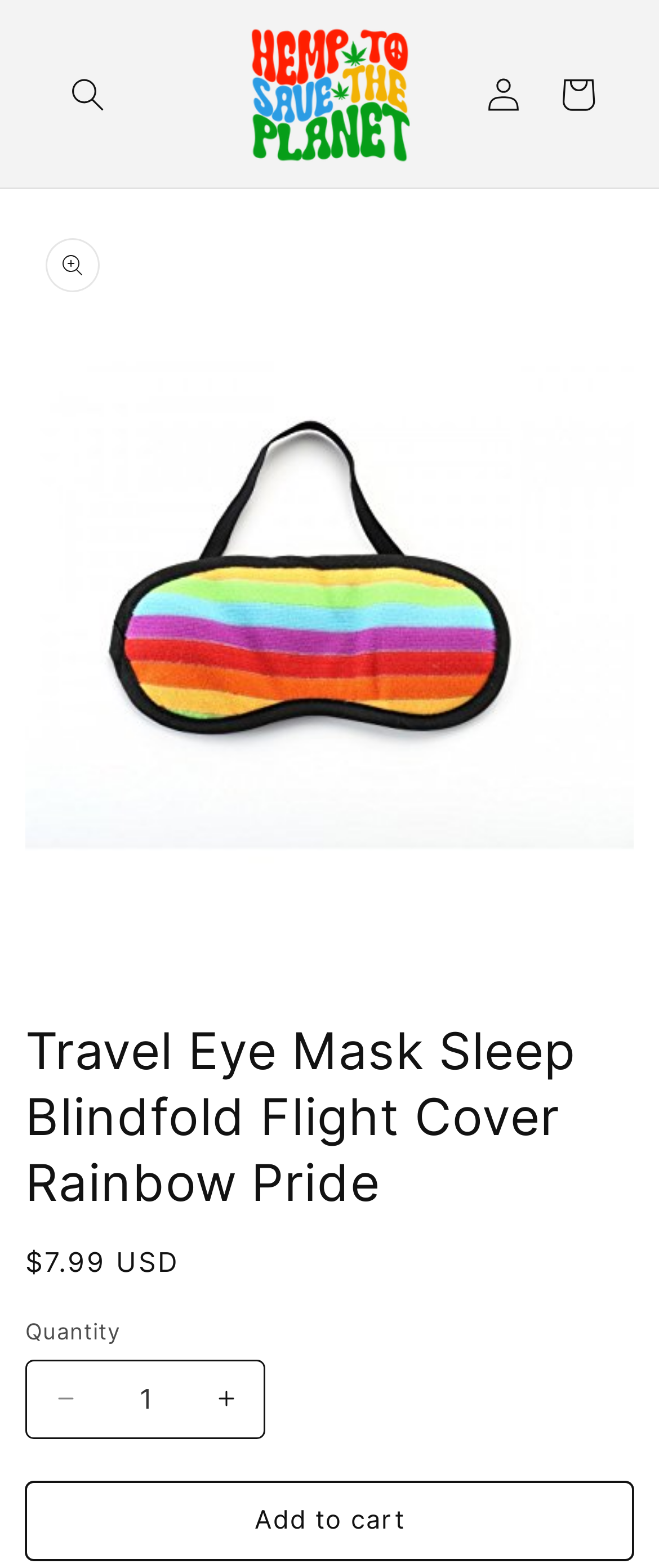Please find the bounding box coordinates of the section that needs to be clicked to achieve this instruction: "Add to cart".

[0.038, 0.944, 0.962, 0.995]